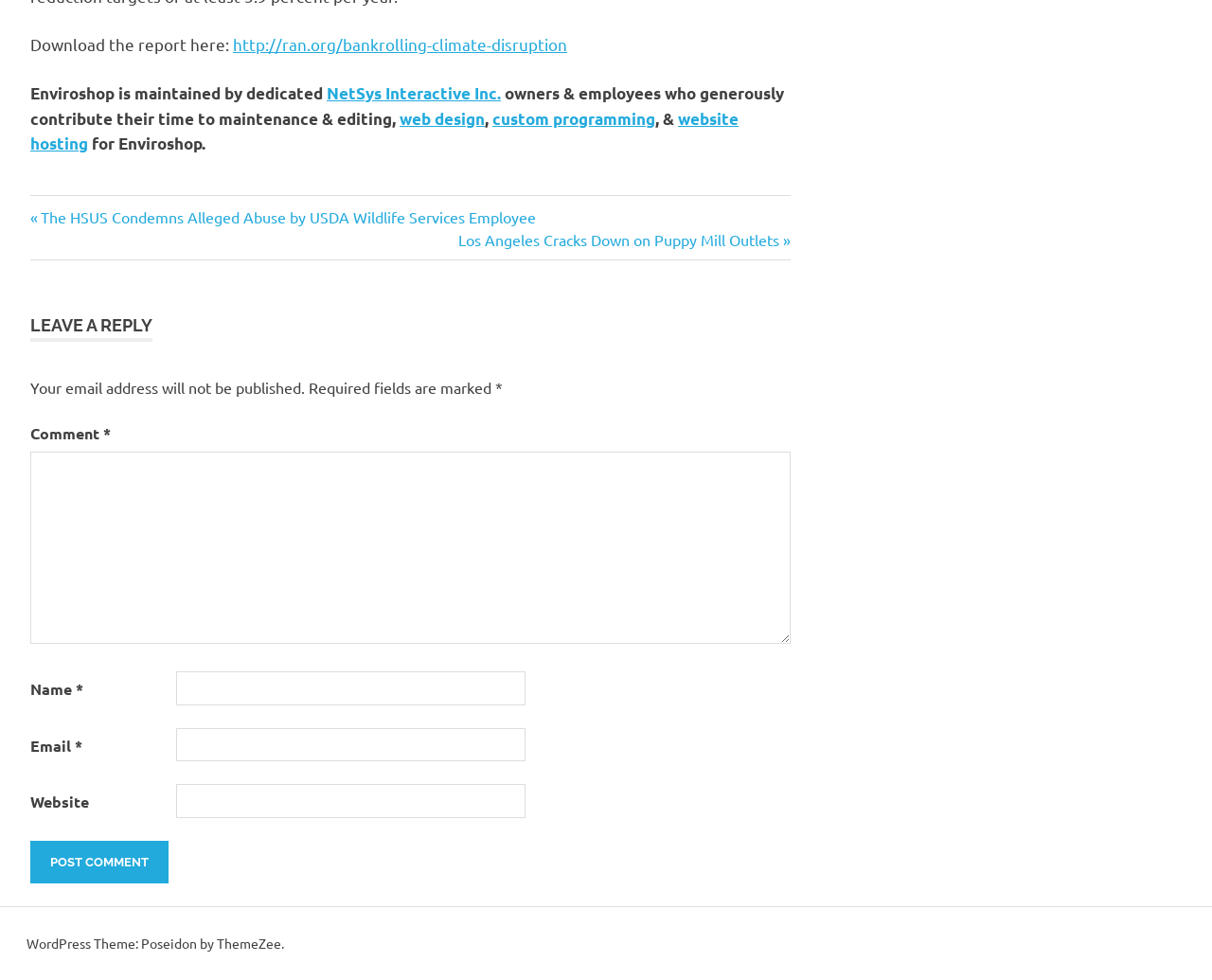Please provide a comprehensive answer to the question based on the screenshot: What is the topic of the previous post?

The answer can be found in the 'Post navigation' section, where a link to the previous post is provided with the title '« Previous Post: The HSUS Condemns Alleged Abuse by USDA Wildlife Services Employee'.